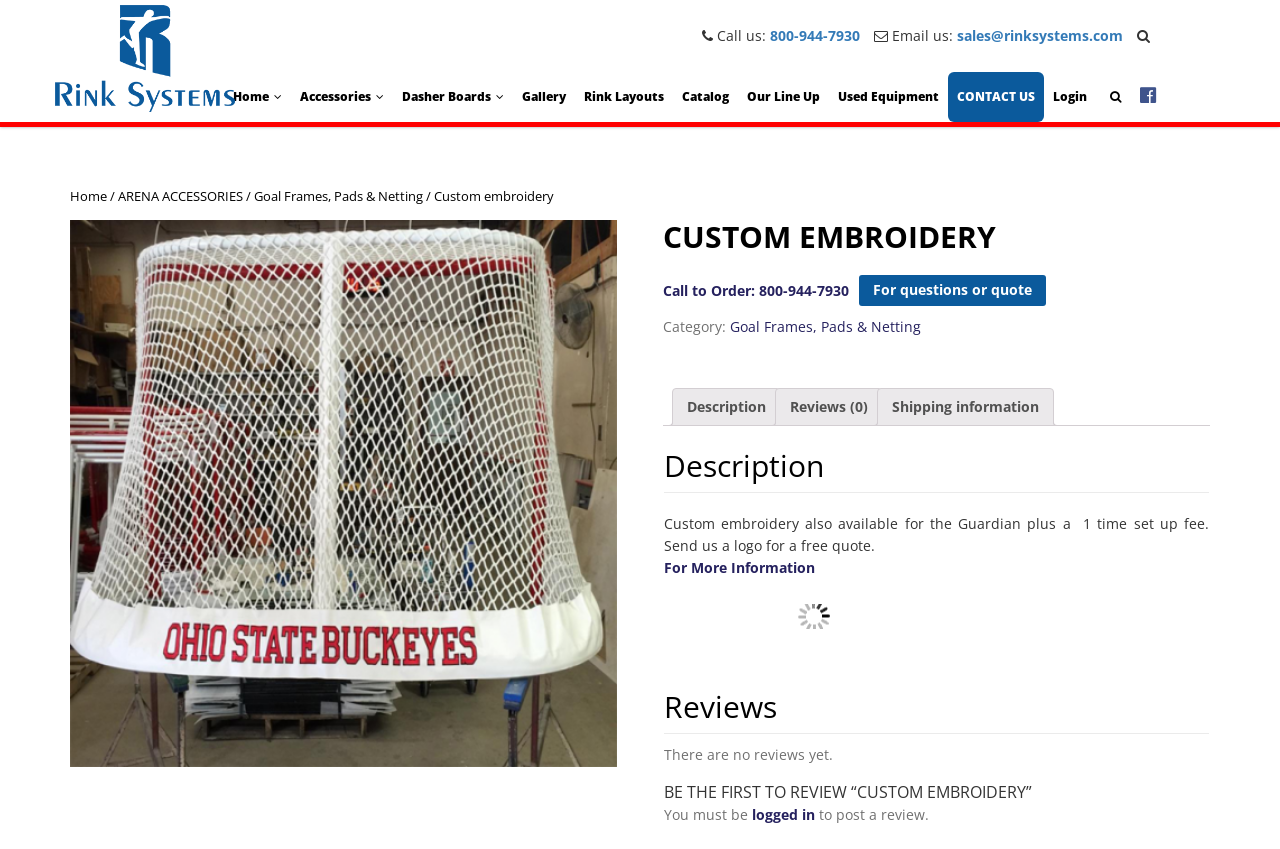What is the purpose of the 'Login' link on the webpage?
Give a detailed and exhaustive answer to the question.

I inferred the purpose of the 'Login' link by analyzing its position and context on the webpage. It is located in the top navigation menu, suggesting that it is used to access a user account or login functionality.